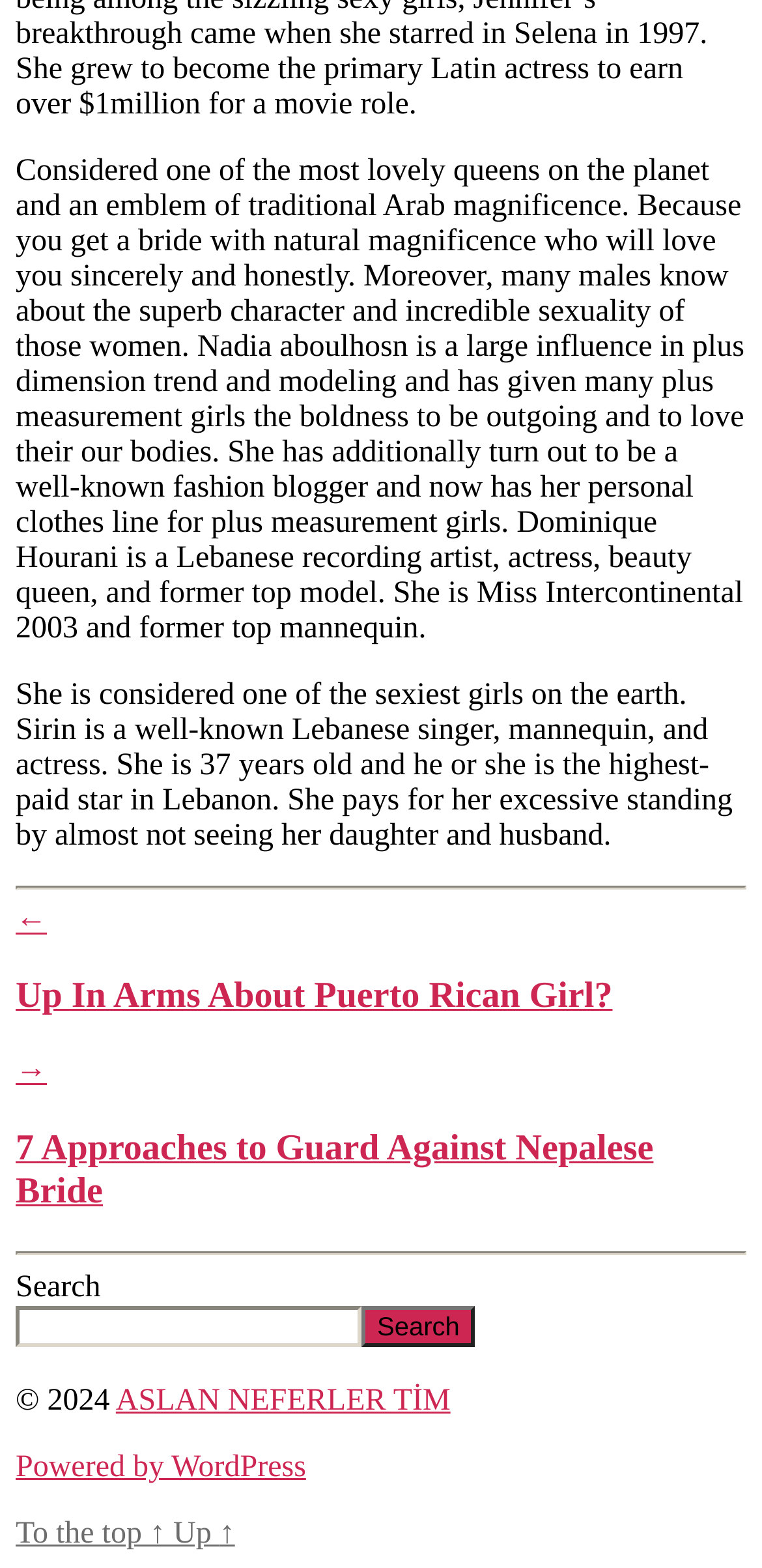Provide the bounding box coordinates of the UI element that matches the description: "Search".

[0.474, 0.832, 0.624, 0.858]